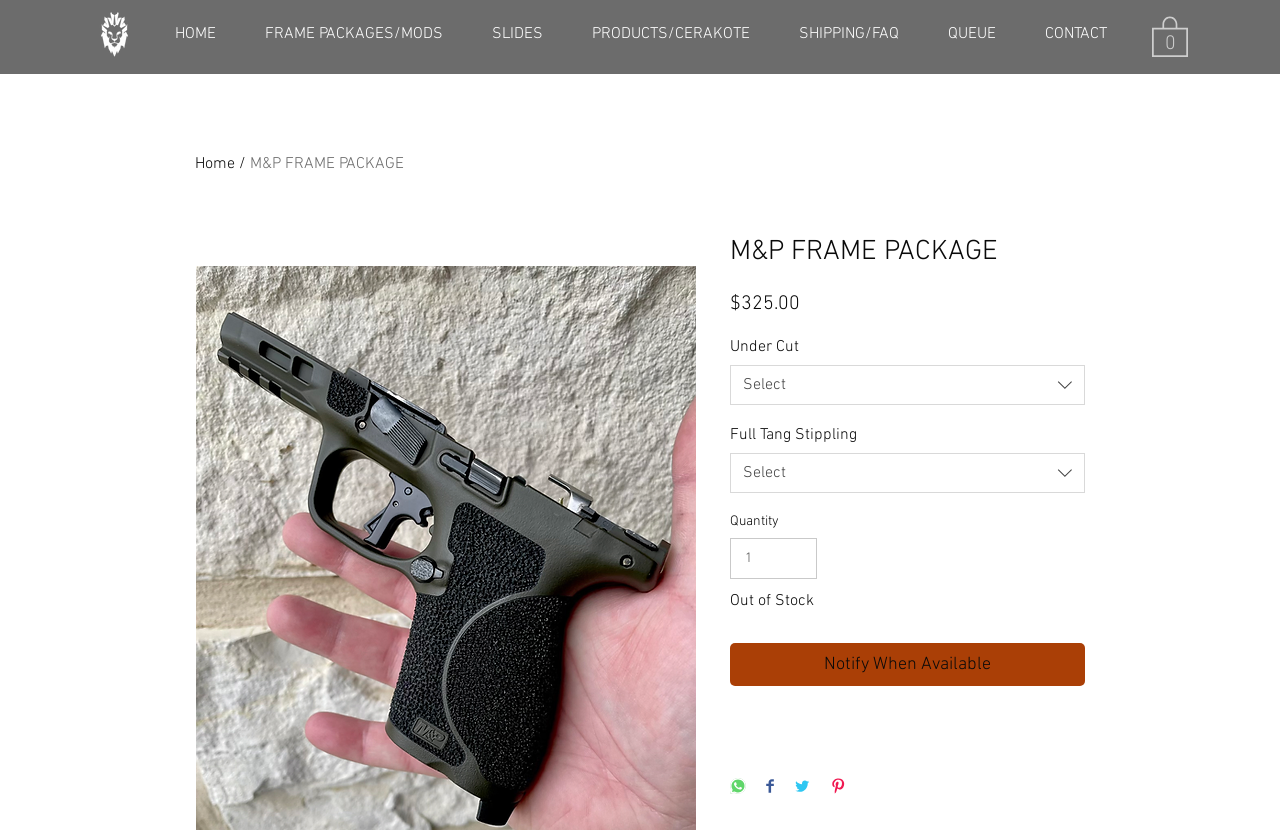Could you highlight the region that needs to be clicked to execute the instruction: "Click on the Notify When Available button"?

[0.57, 0.775, 0.848, 0.827]